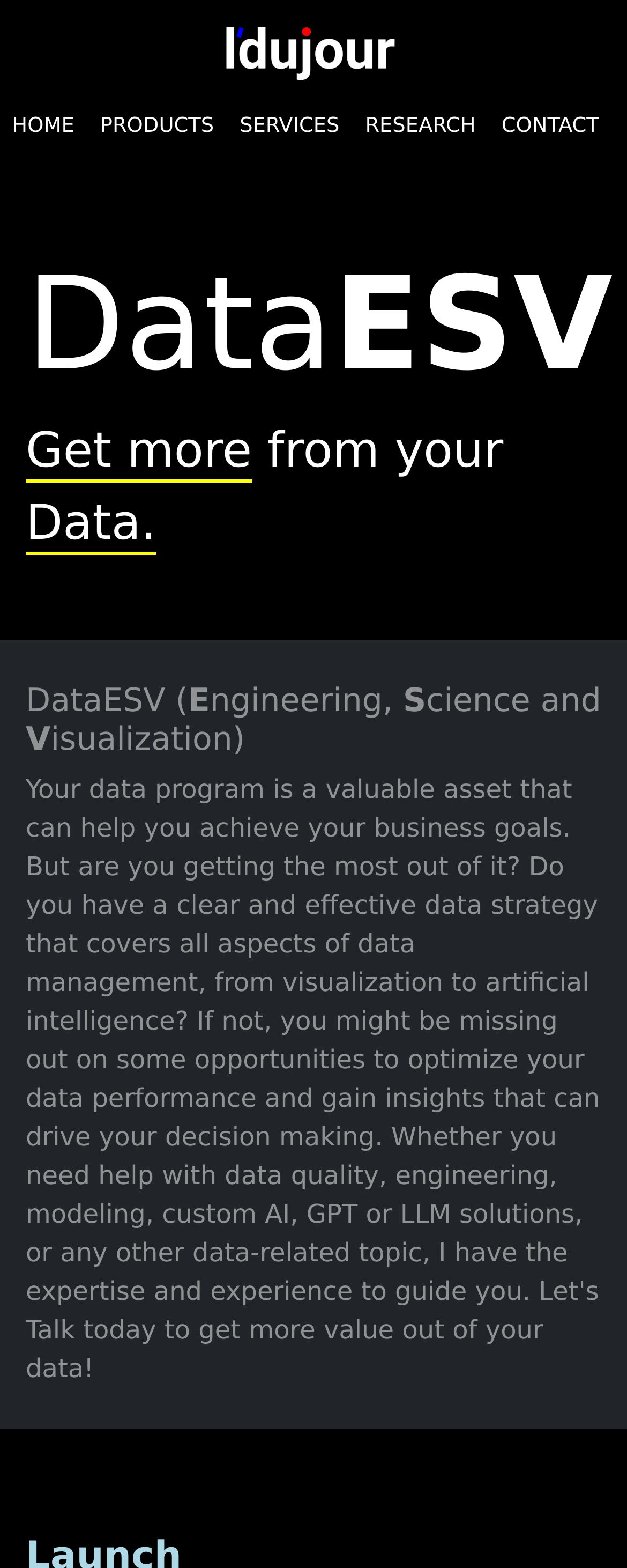Using the provided element description: "Conner Flynn", identify the bounding box coordinates. The coordinates should be four floats between 0 and 1 in the order [left, top, right, bottom].

None